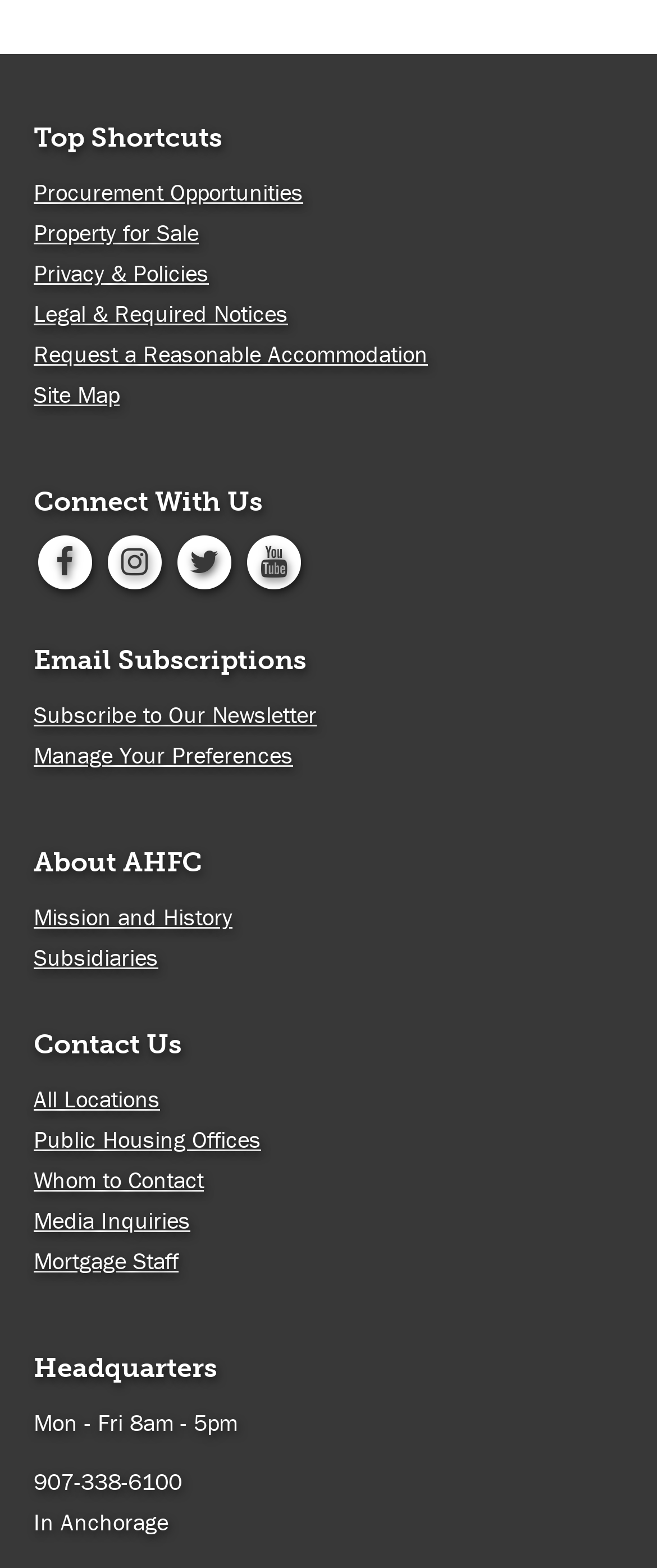Find the bounding box coordinates of the element you need to click on to perform this action: 'Follow on Facebook'. The coordinates should be represented by four float values between 0 and 1, in the format [left, top, right, bottom].

[0.051, 0.347, 0.147, 0.366]